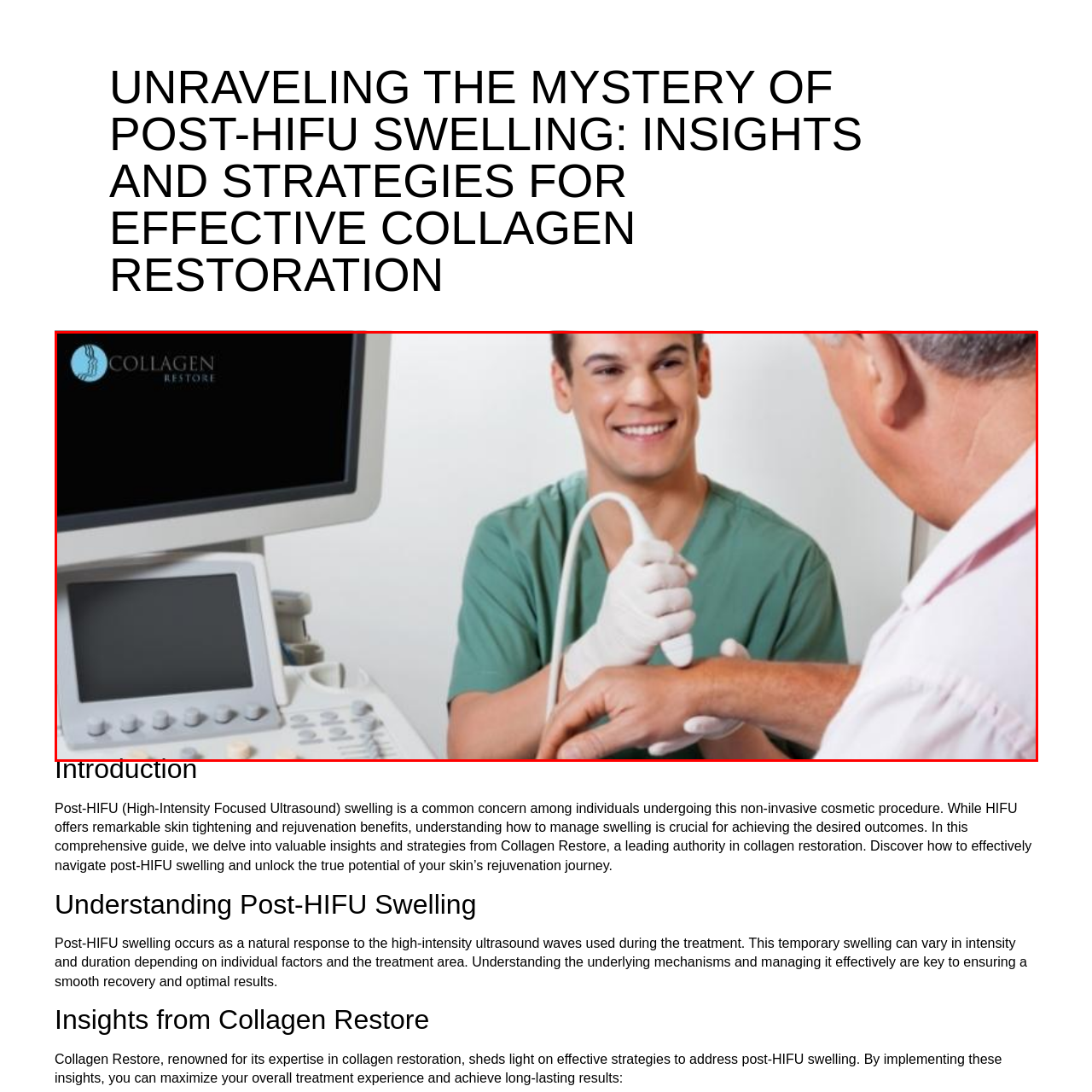Explain in detail what is shown in the red-bordered image.

The image features a healthcare professional, dressed in a green scrub top, attentively engaging with a patient. The professional is using an ultrasound device, which is positioned on a table, to examine the patient's arm, suggesting a focus on monitoring or assessing a condition related to cosmetic treatment. The patient appears relaxed, smiling as they interact, indicating a positive rapport. This image emphasizes the patient care aspect of post-HIFU (High-Intensity Focused Ultrasound) procedures, highlighting the importance of professional guidance in managing concerns such as swelling and ensuring effective collagen restoration. The branding of "Collagen Restore" in the corner reinforces the focus on skin rejuvenation and post-treatment care.